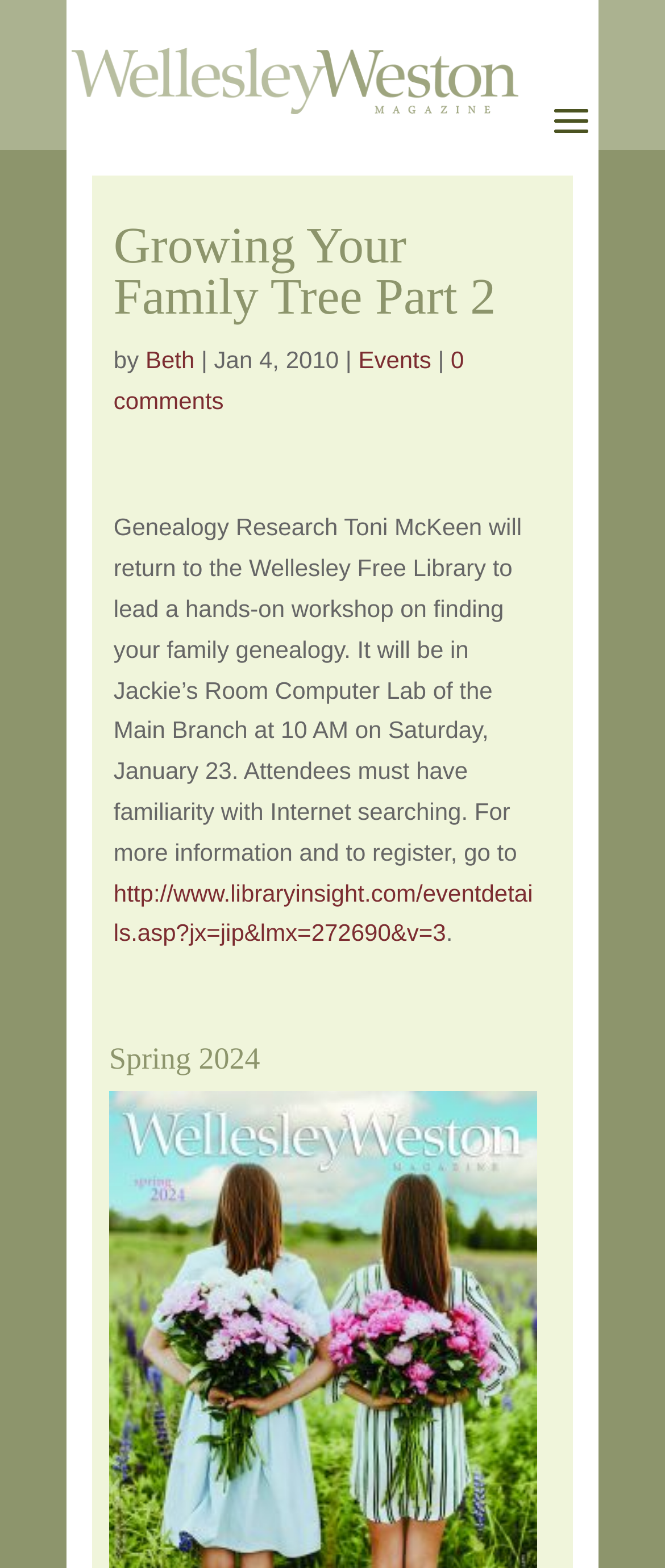Return the bounding box coordinates of the UI element that corresponds to this description: "alt="Wellesley Weston Magazine"". The coordinates must be given as four float numbers in the range of 0 and 1, [left, top, right, bottom].

[0.1, 0.03, 0.9, 0.073]